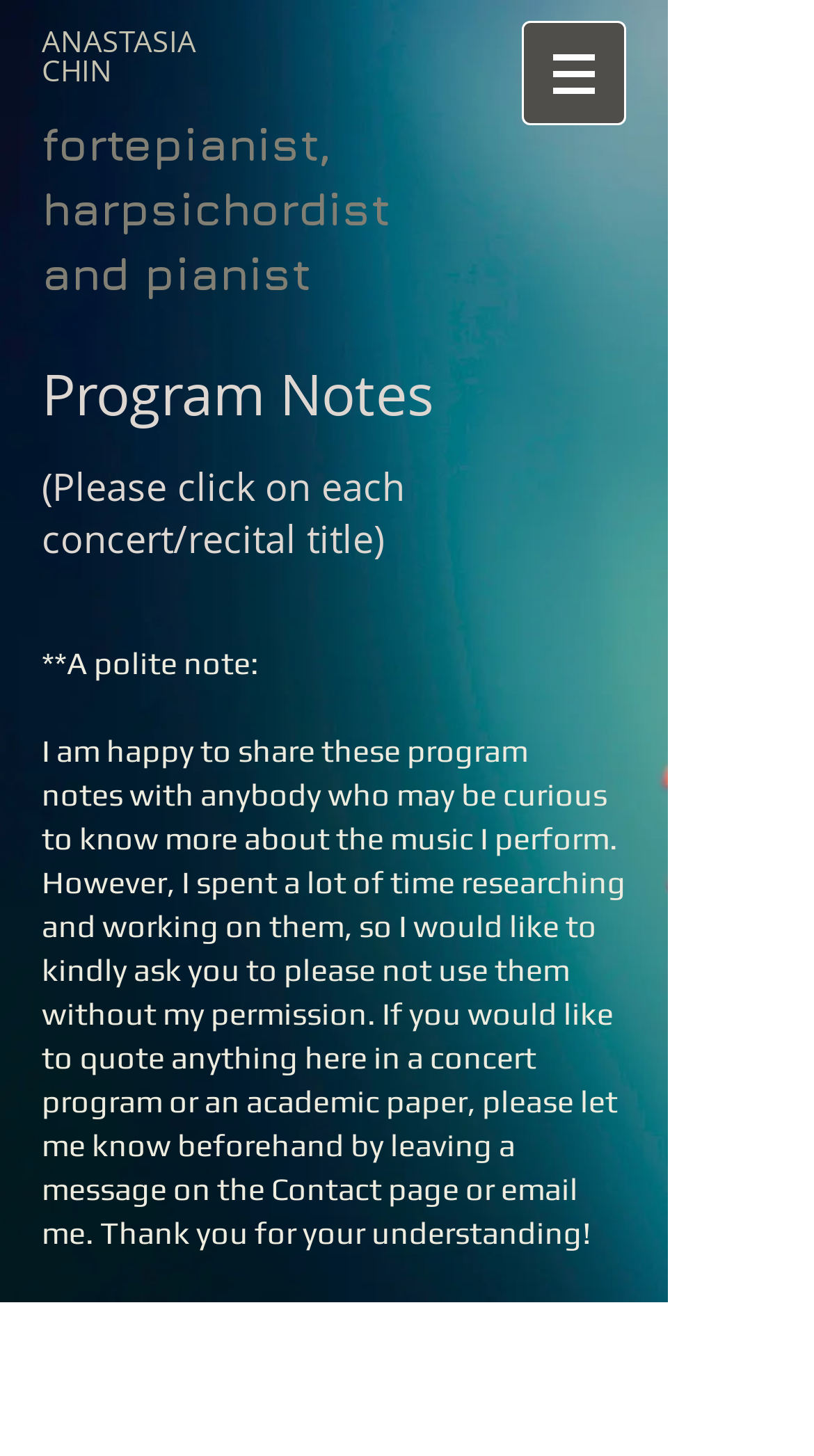What is Anastasia Chin's profession?
Answer the question with just one word or phrase using the image.

Musician